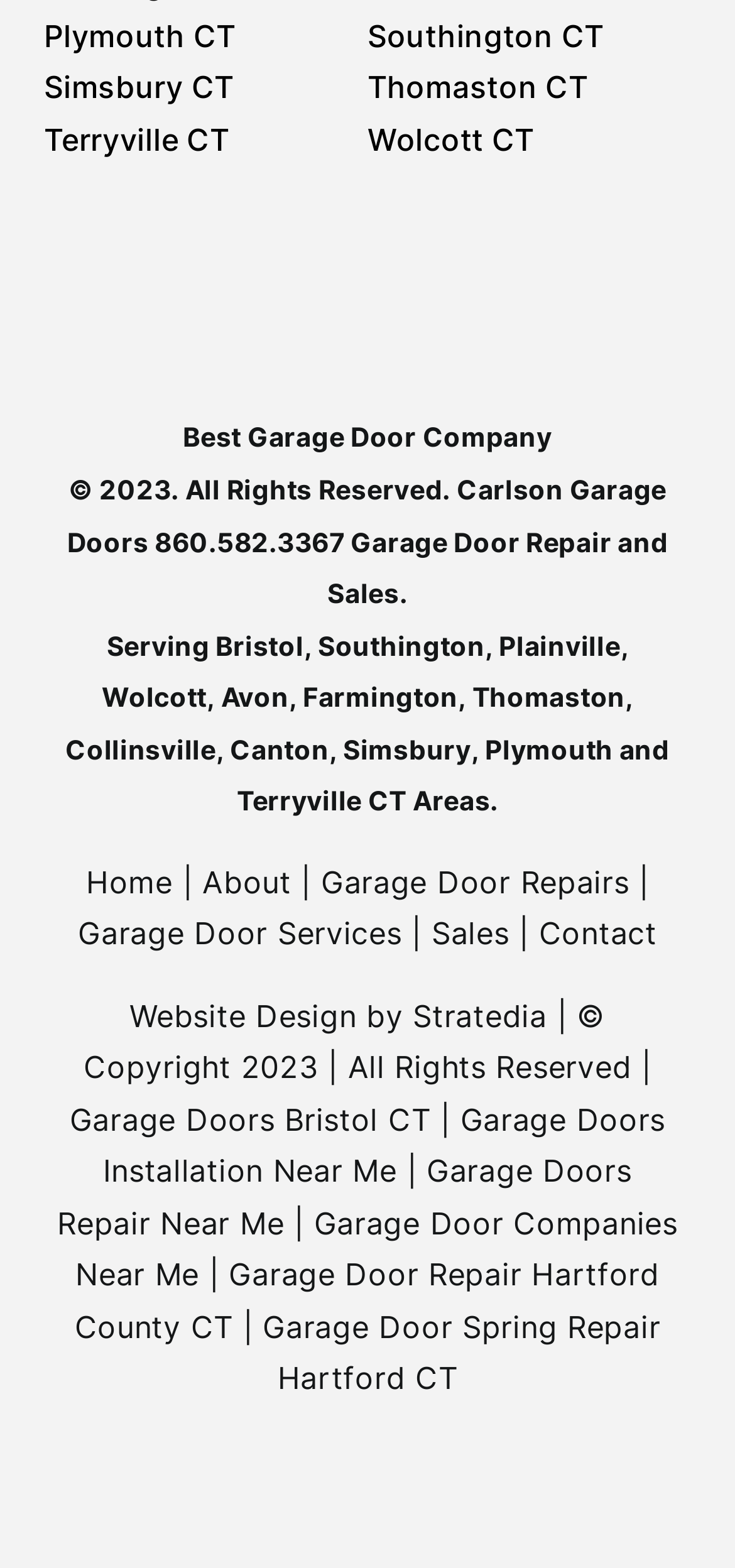Who designed the website?
Analyze the screenshot and provide a detailed answer to the question.

The website designer can be found in the link element with the text 'Website Design' and the StaticText element with the text 'by'. The link element with the text 'Stratedia' suggests that Stratedia is the website designer.